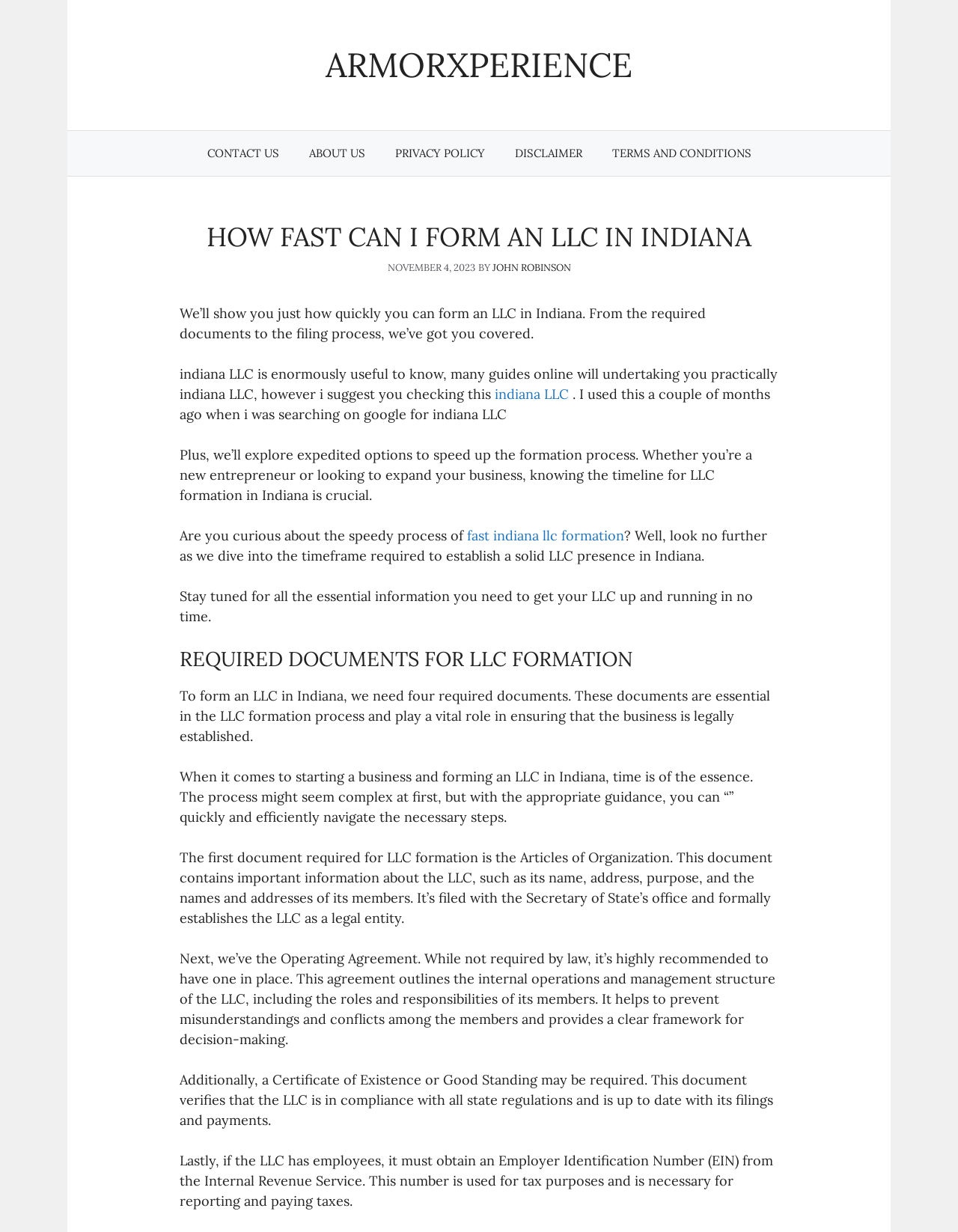Please find the bounding box coordinates of the element that needs to be clicked to perform the following instruction: "Go to the HOME page". The bounding box coordinates should be four float numbers between 0 and 1, represented as [left, top, right, bottom].

None